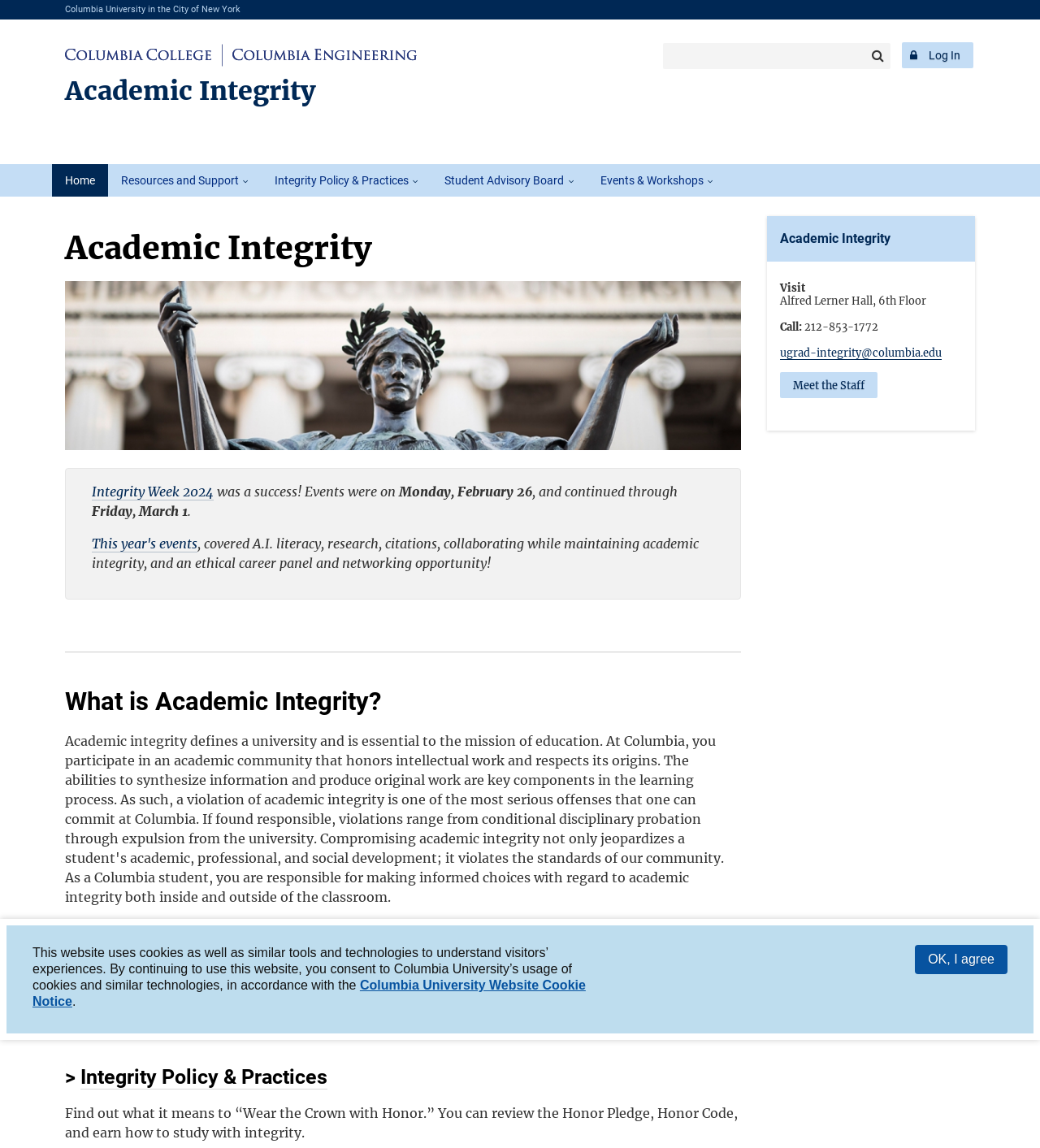Could you specify the bounding box coordinates for the clickable section to complete the following instruction: "Visit the Resources and Support page"?

[0.077, 0.837, 0.262, 0.858]